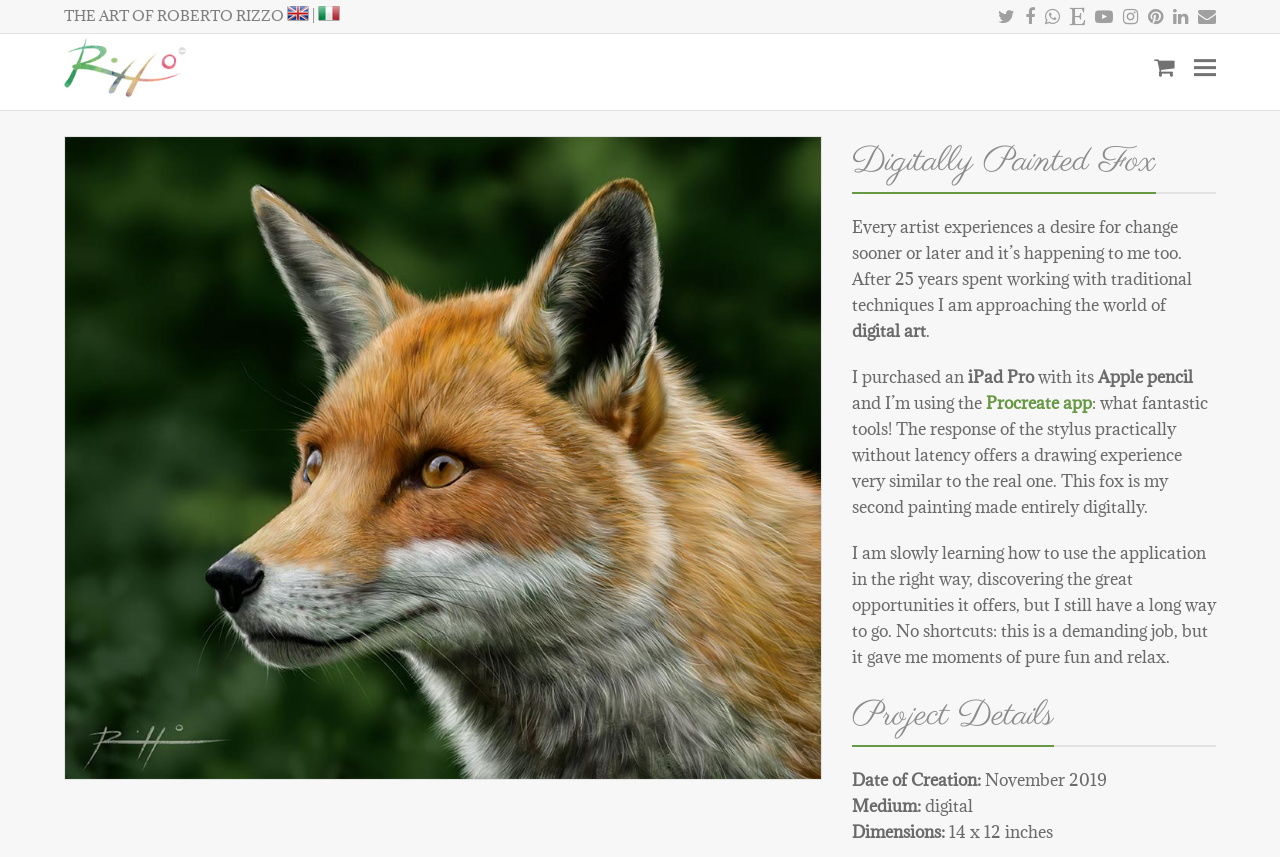Kindly determine the bounding box coordinates for the area that needs to be clicked to execute this instruction: "Toggle mobile menu".

[0.933, 0.069, 0.95, 0.089]